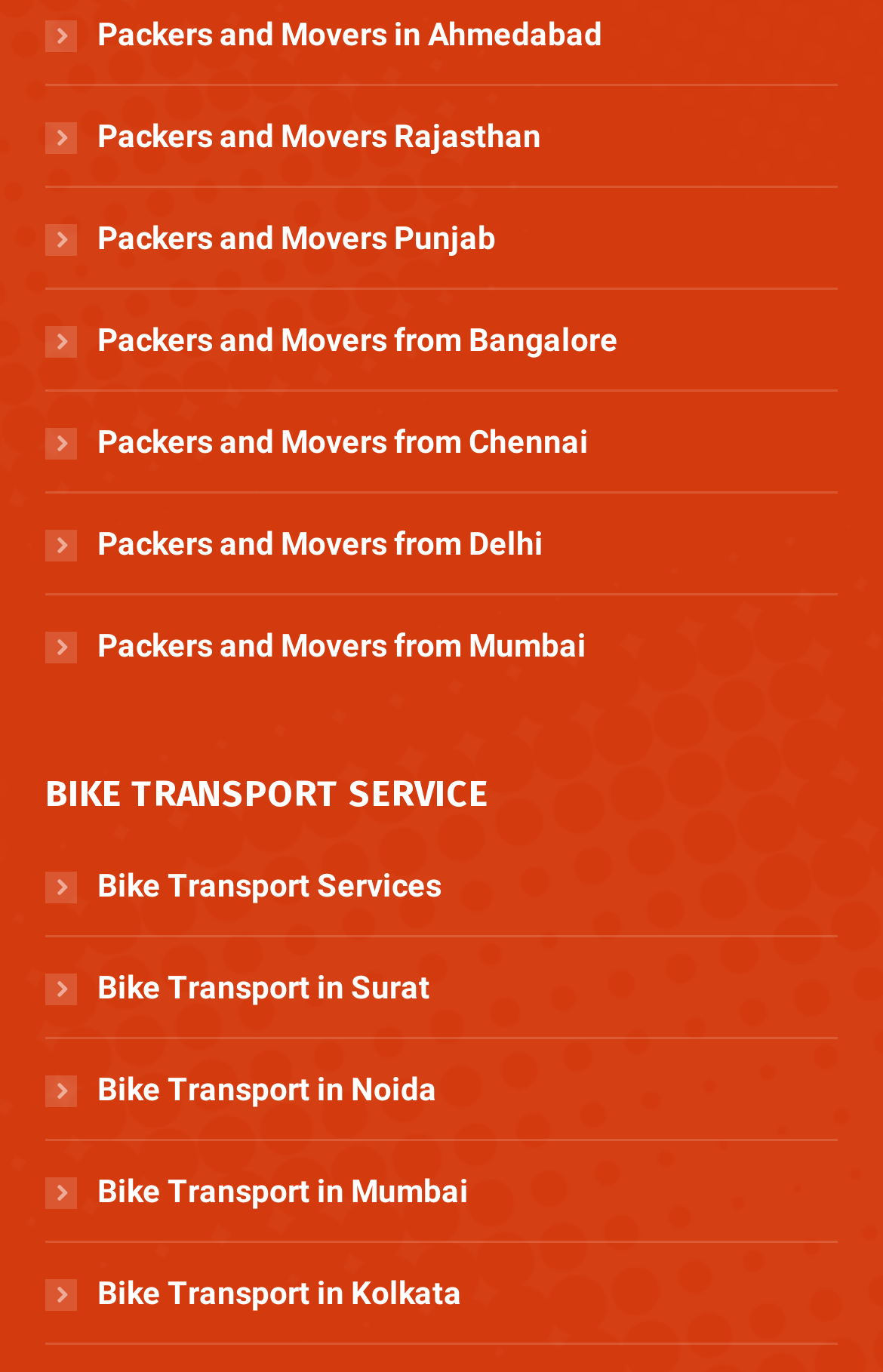Respond to the question below with a single word or phrase: What is the specific service mentioned below the links?

Bike Transport Service